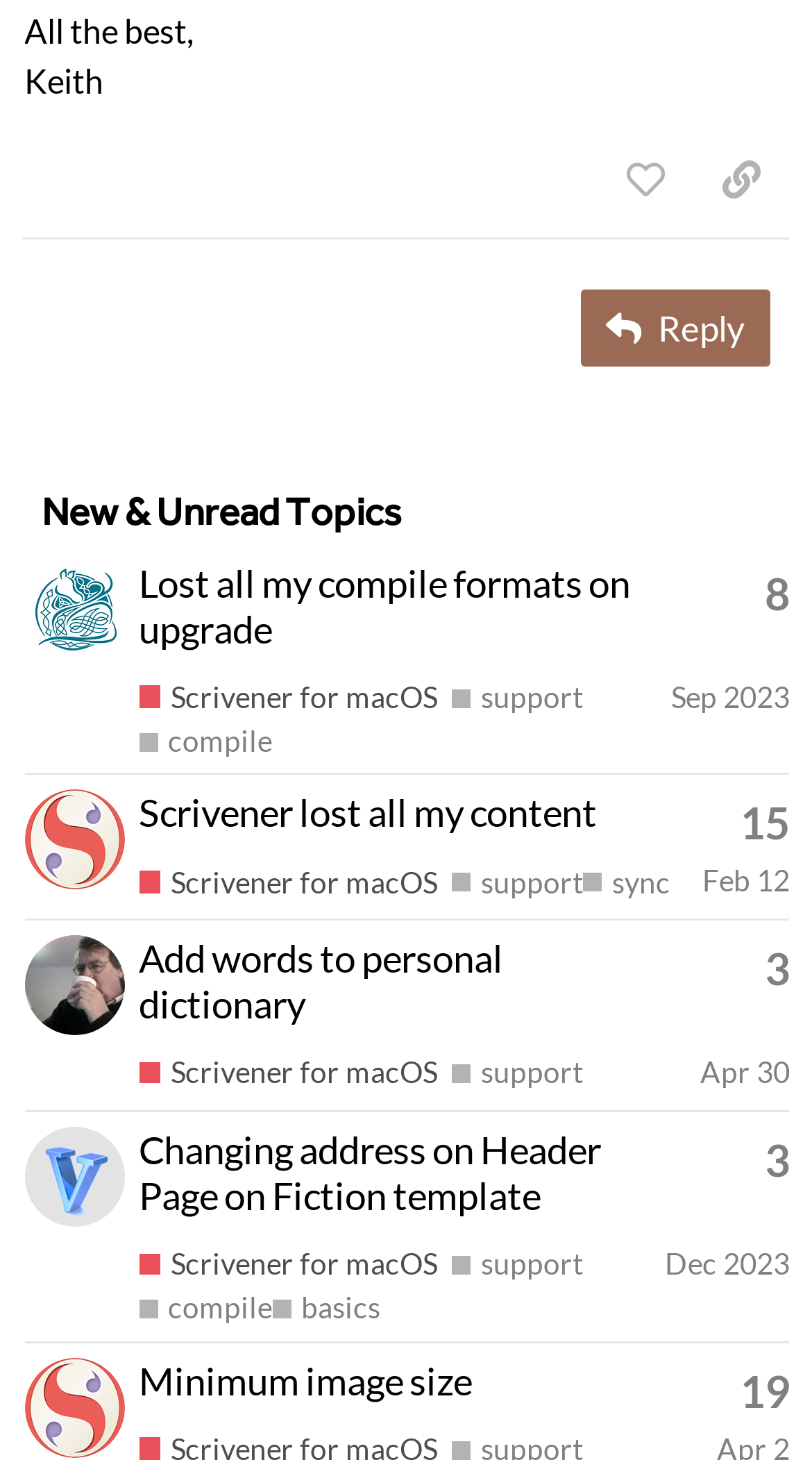What is the name of the software being discussed in the topic 'Scrivener lost all my content'?
Based on the screenshot, respond with a single word or phrase.

Scrivener for macOS